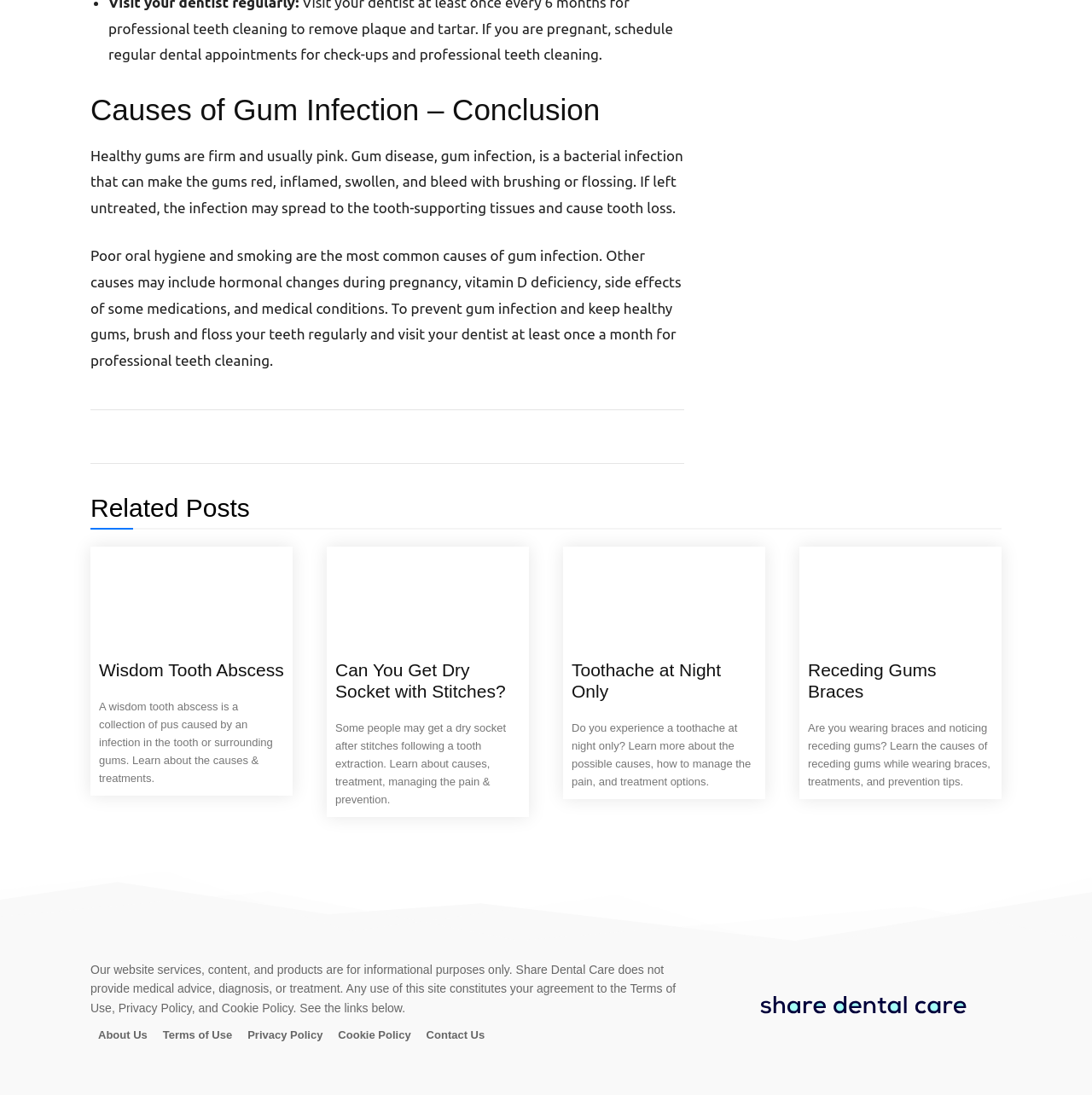Pinpoint the bounding box coordinates of the clickable element to carry out the following instruction: "Share on Facebook."

[0.176, 0.383, 0.264, 0.414]